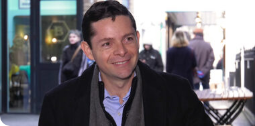Where is the man sitting? Observe the screenshot and provide a one-word or short phrase answer.

Outdoors